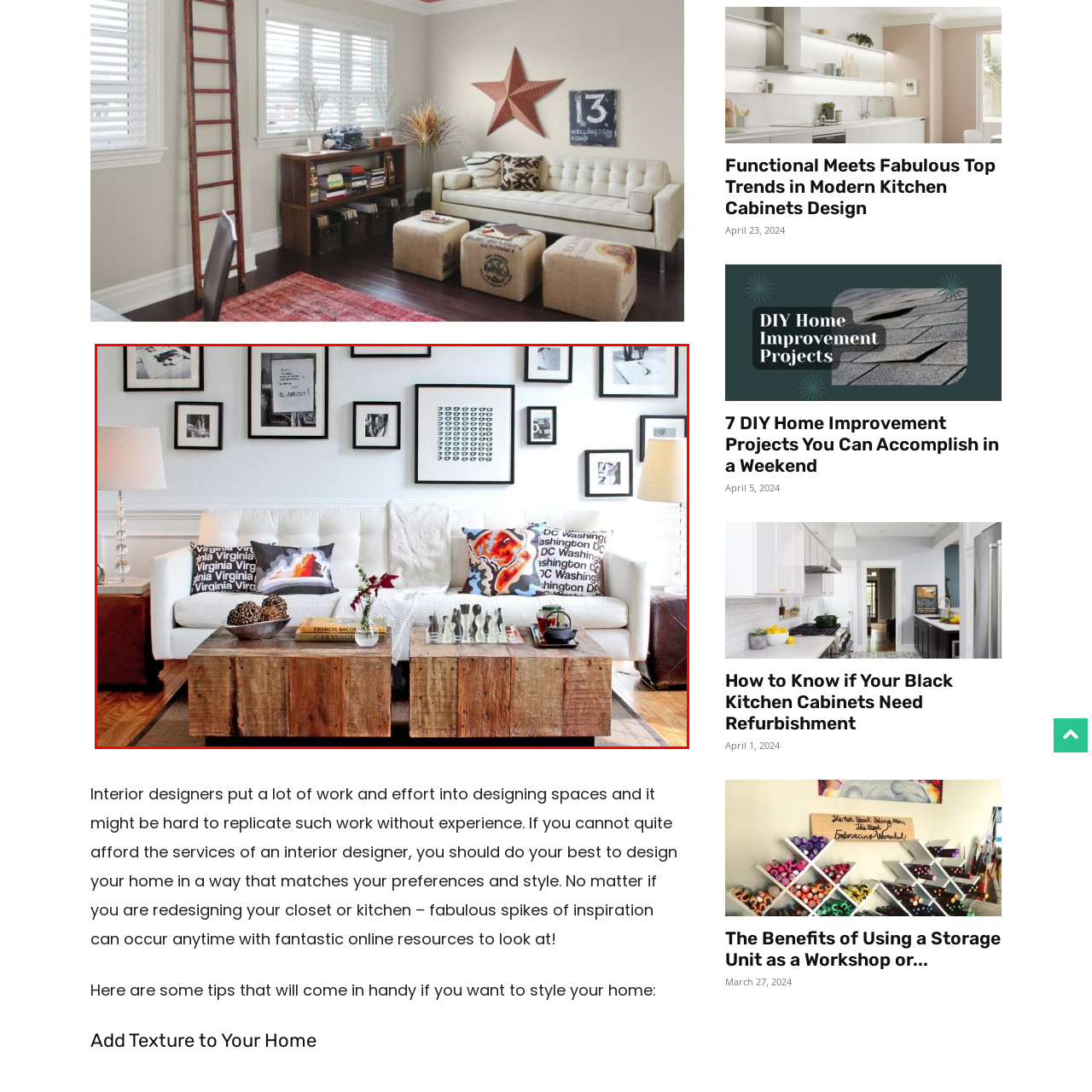Describe in detail the elements and actions shown in the image within the red-bordered area.

This image showcases a beautifully styled living room that embodies a blend of modern elegance and cozy charm. At the center of the space is a stylish white sofa adorned with various decorative pillows featuring vivid designs, providing pops of color and personality. The sofa is complemented by a unique coffee table made from rustic wooden blocks, emphasizing a natural aesthetic.

Surrounding the seating area is a collection of framed art pieces hung on the wall, ranging from black and white photographs to abstract prints, creating visual interest and a conversational backdrop. Soft lighting is provided by a sleek floor lamp positioned beside the sofa, enhancing the room's warm atmosphere.

The arrangement is carefully curated, reflecting both comfort and an eye for design, perfect for anyone looking to achieve an interior space that feels both inviting and sophisticated, as suggested in the article "How to Make Your Home Look Like You Hired an Interior Designer." This living room serves as an inspiration for those aiming to style their homes with a designer's touch without compromising personal taste.